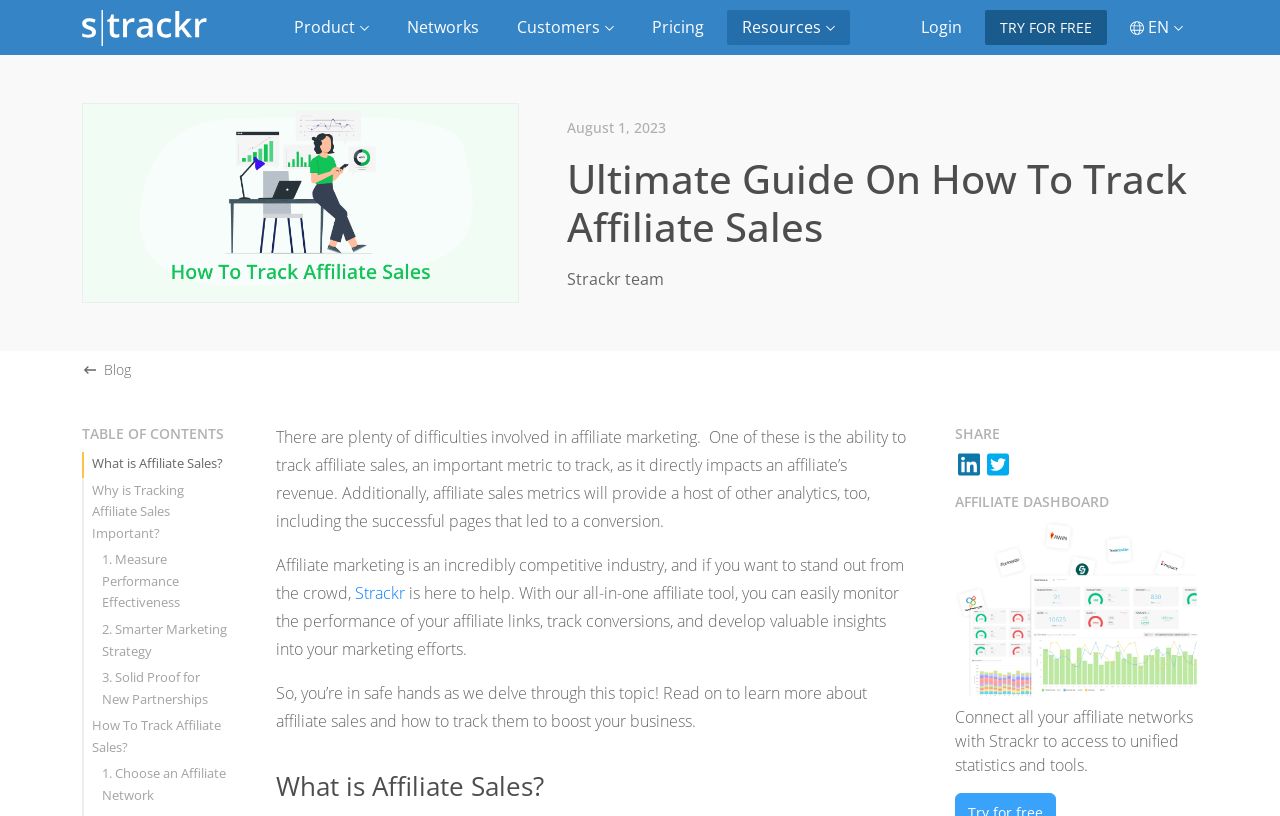Pinpoint the bounding box coordinates of the clickable element to carry out the following instruction: "Visit the 'Blog' page."

[0.064, 0.44, 0.102, 0.466]